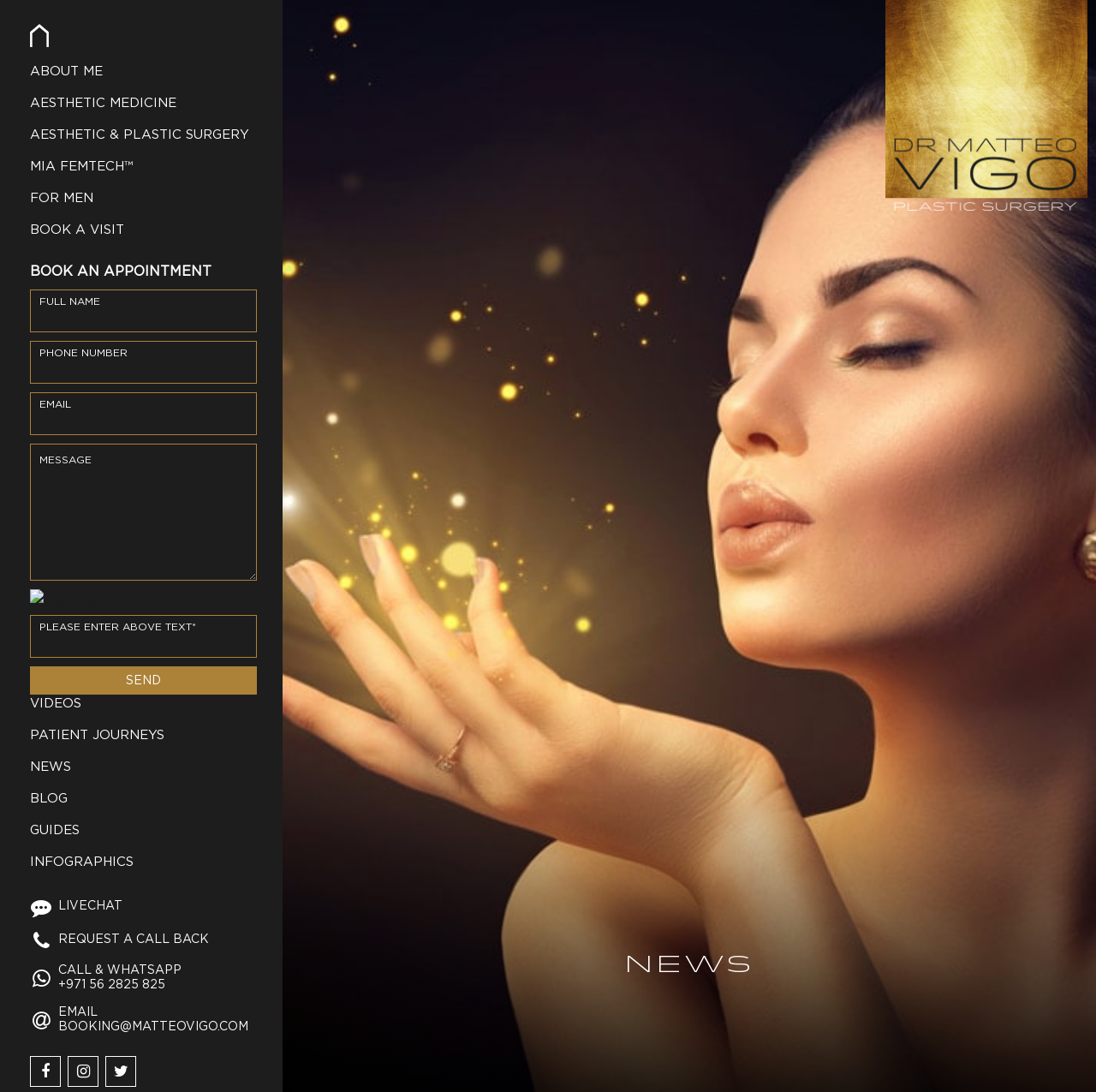Please find the bounding box coordinates of the clickable region needed to complete the following instruction: "Fill in the Full name textbox". The bounding box coordinates must consist of four float numbers between 0 and 1, i.e., [left, top, right, bottom].

[0.027, 0.265, 0.234, 0.304]